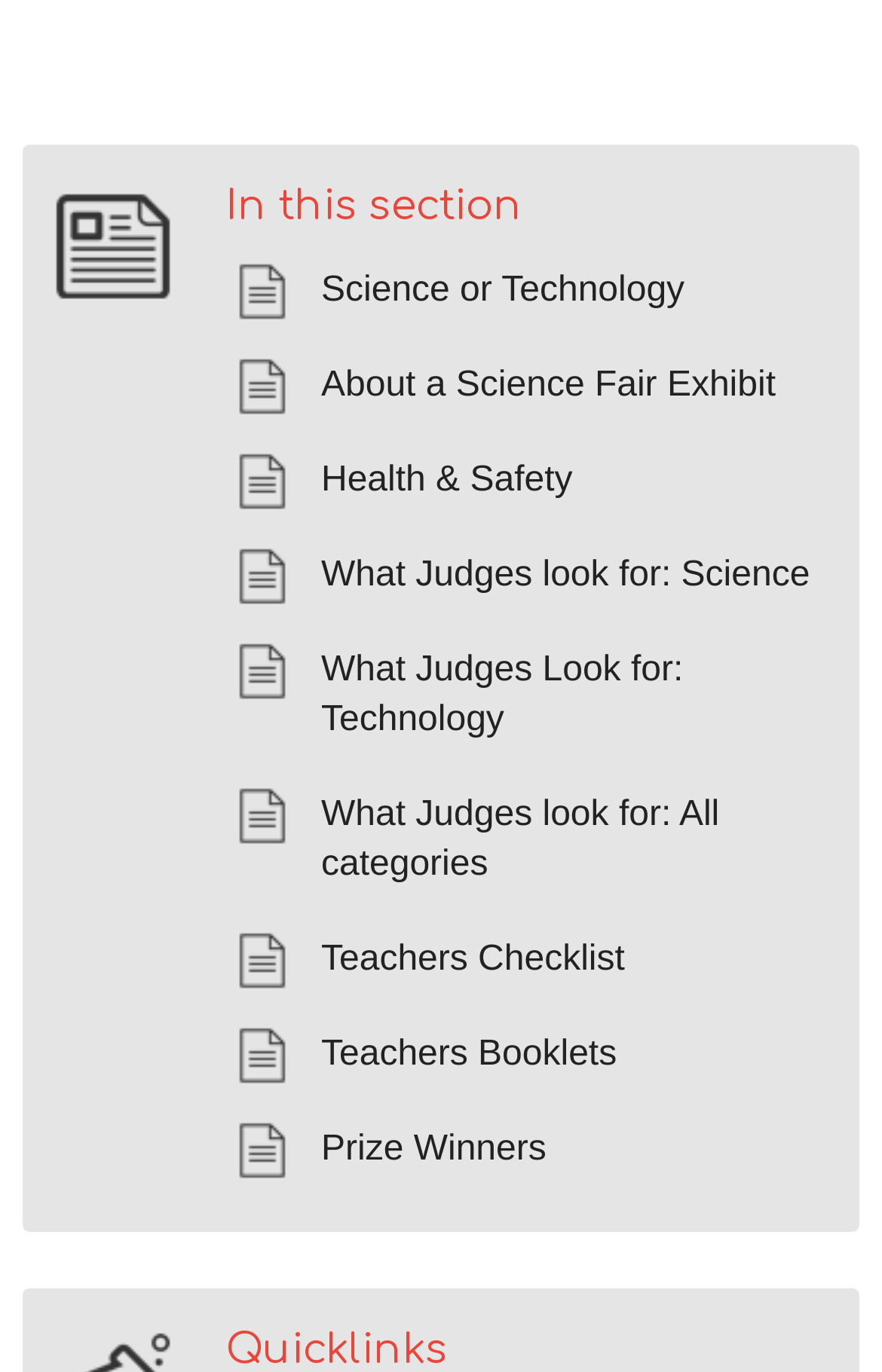What is the second section heading on this webpage?
Please provide a single word or phrase answer based on the image.

Quicklinks